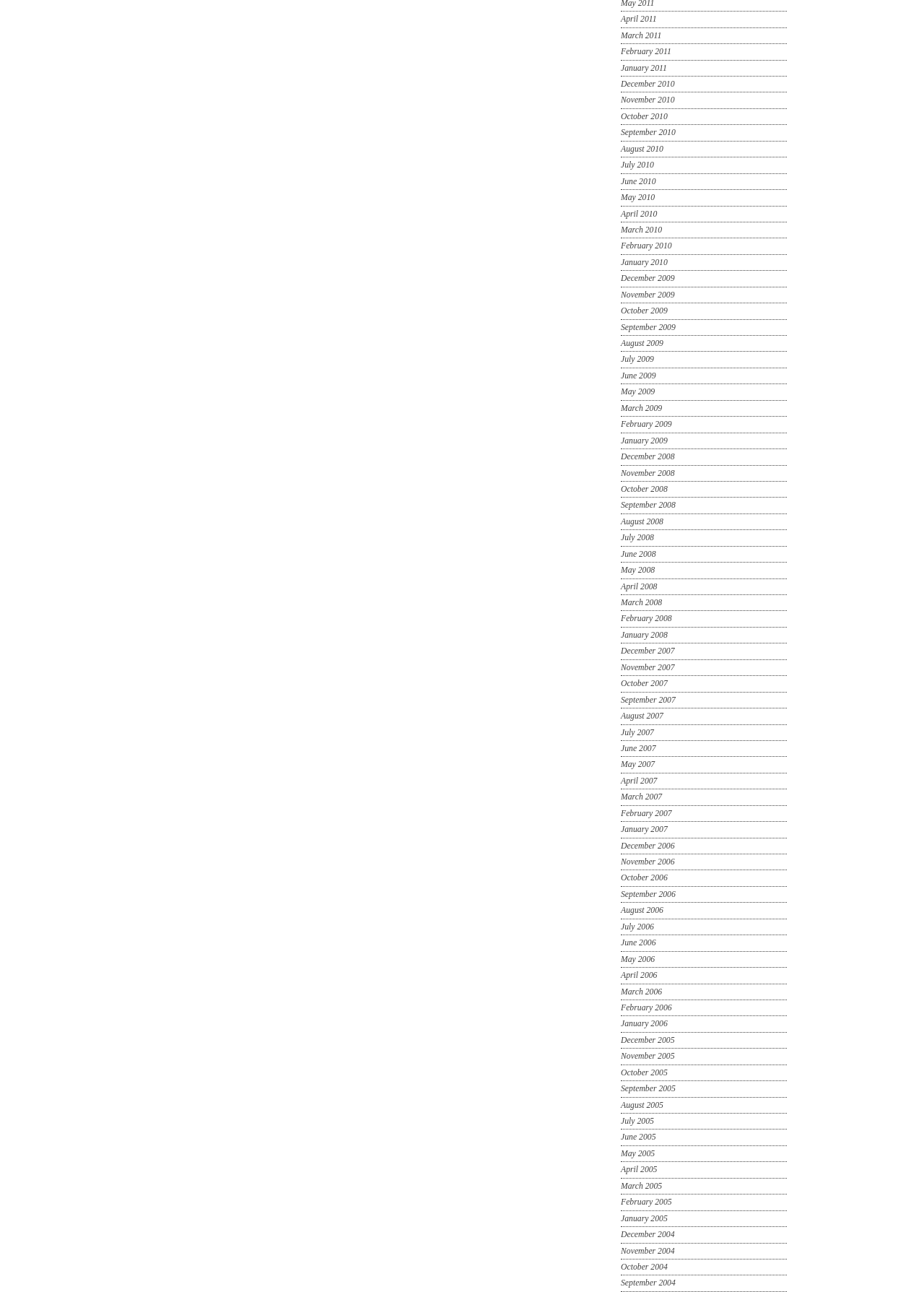Reply to the question with a brief word or phrase: How many links are on the webpage?

64 links